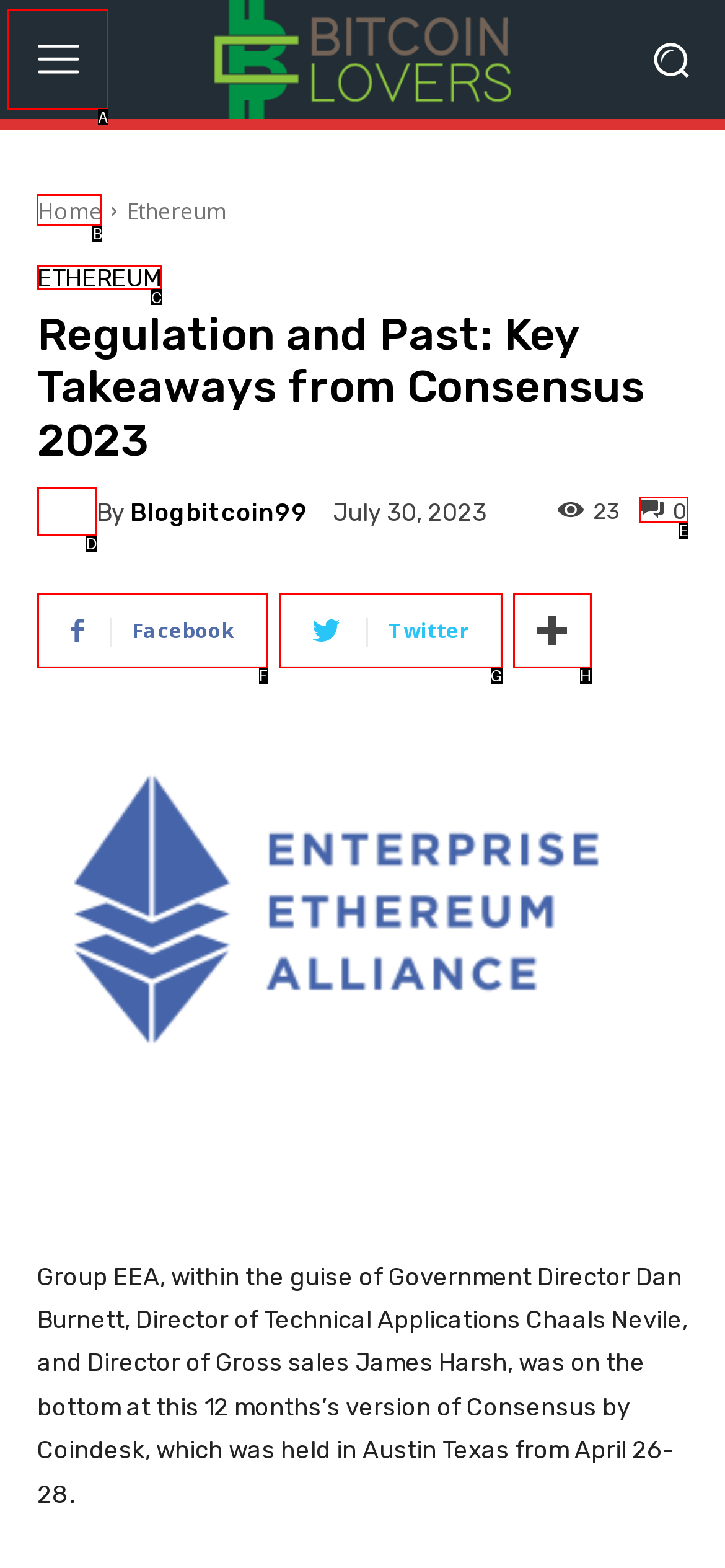Select the appropriate HTML element to click on to finish the task: Go to the home page.
Answer with the letter corresponding to the selected option.

B